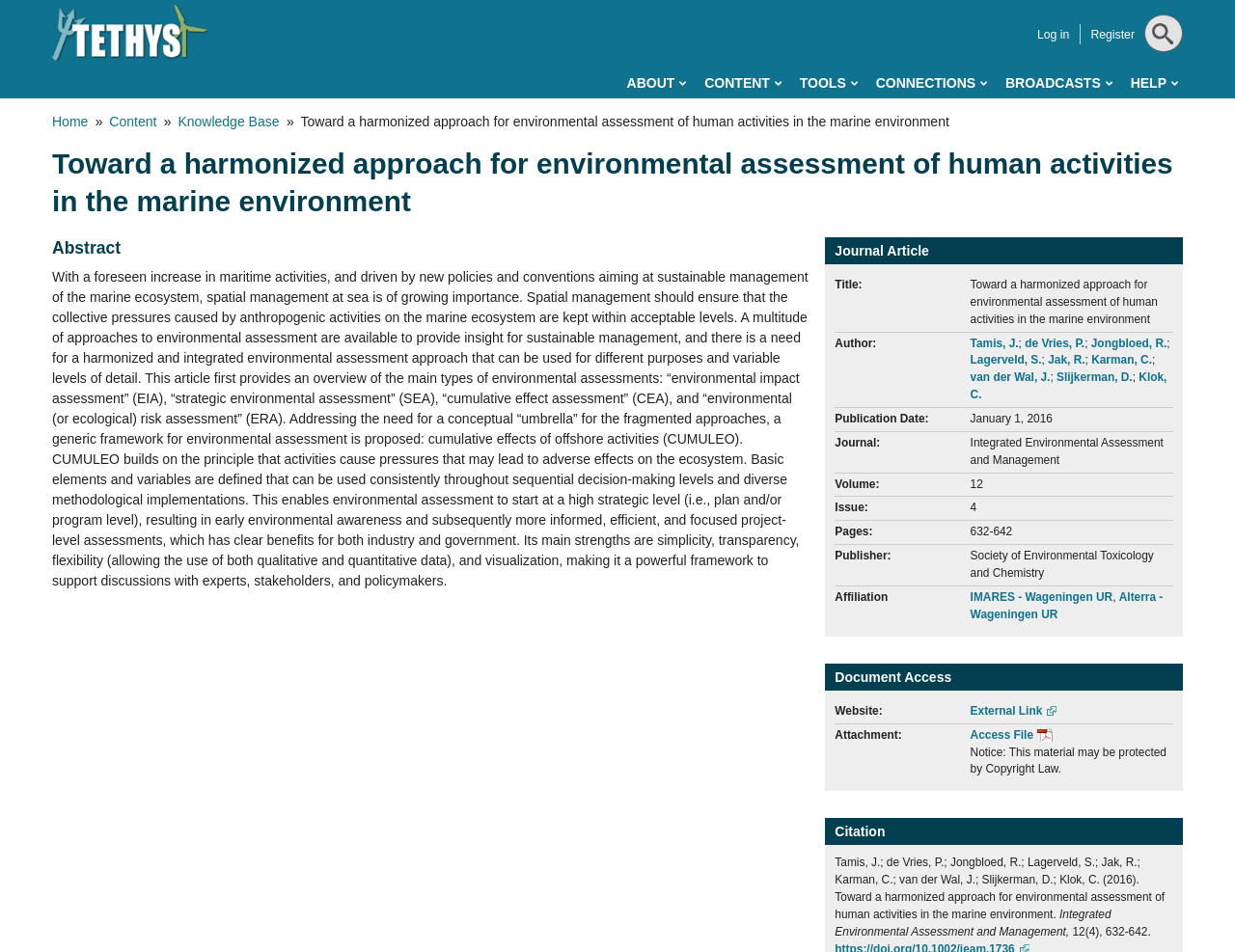What is the name of the publisher of the journal?
Please use the image to provide an in-depth answer to the question.

I found the name of the publisher of the journal by looking at the section with the heading 'Journal Article' and then finding the text 'Publisher:' followed by the name 'Society of Environmental Toxicology and Chemistry'.